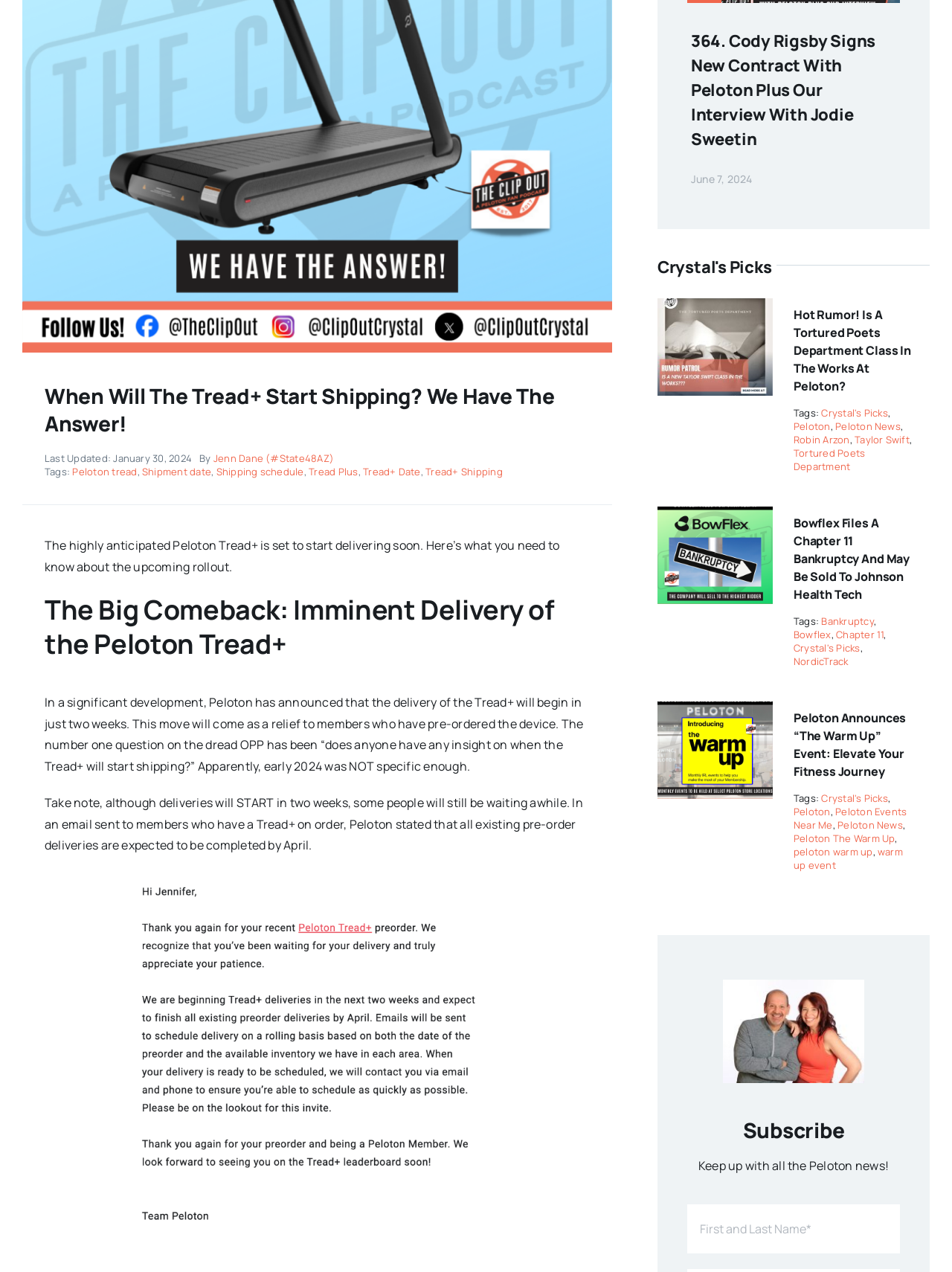Find the bounding box coordinates of the UI element according to this description: "All Products".

None